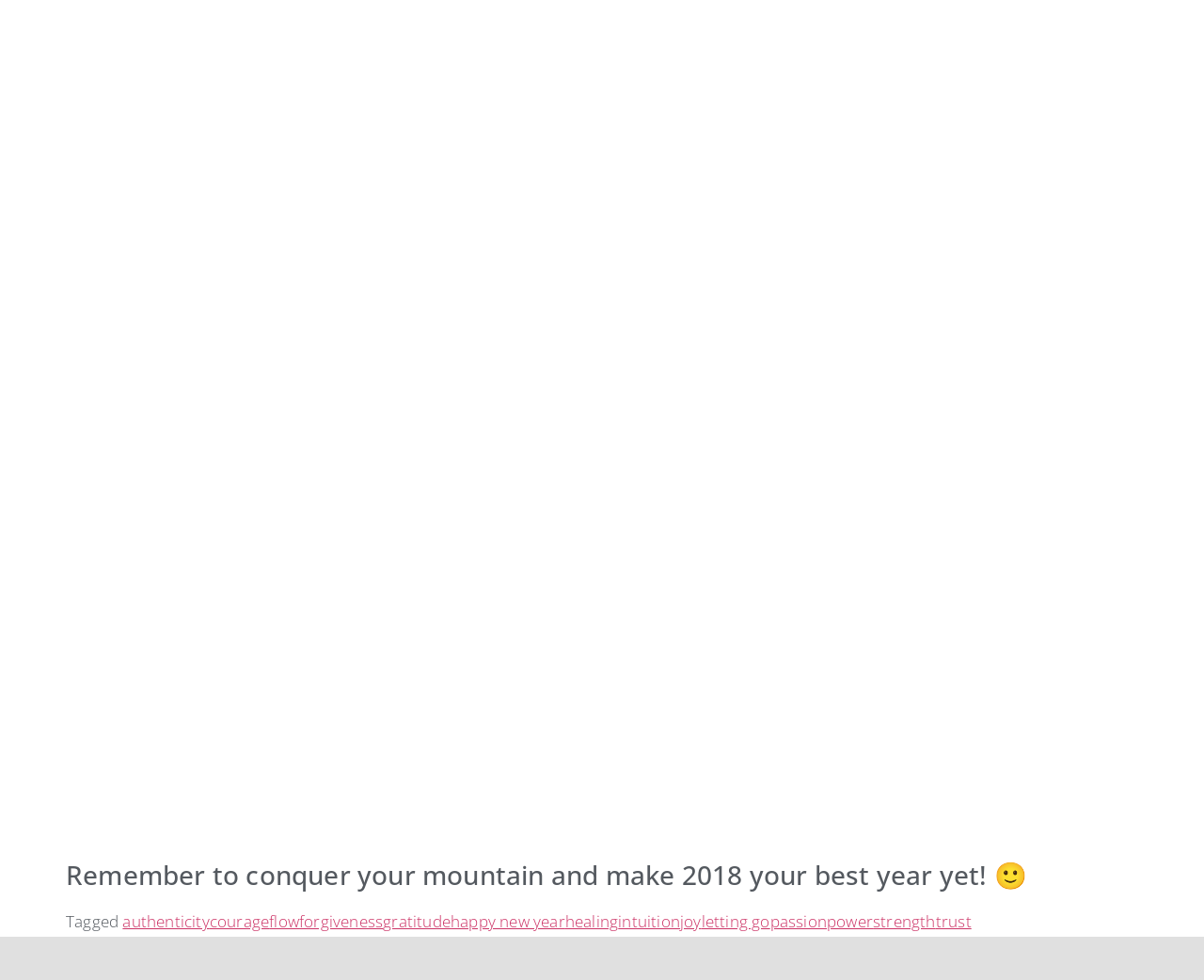Determine the bounding box coordinates of the element's region needed to click to follow the instruction: "Click on the link to explore authenticity". Provide these coordinates as four float numbers between 0 and 1, formatted as [left, top, right, bottom].

[0.102, 0.929, 0.174, 0.951]